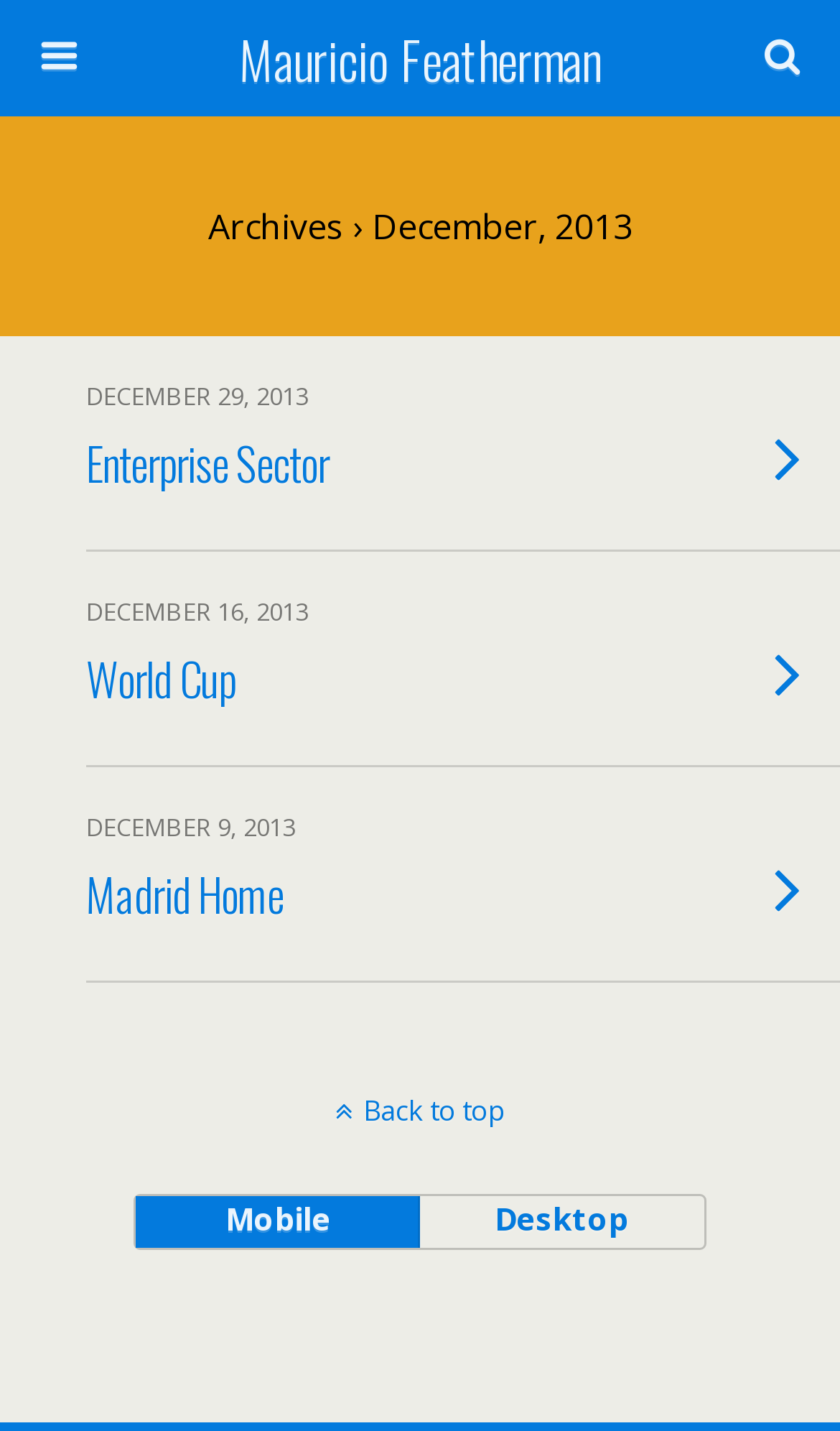Generate a thorough caption that explains the contents of the webpage.

The webpage appears to be a personal blog or archive page, with a focus on the month of December 2013. At the top, there is a link to the author's name, Mauricio Featherman, which takes up most of the width of the page. Below this, there is a search bar with a text box and a search button, allowing users to search the website.

To the right of the search bar, there is a static text element displaying the archives for December 2013. Below this, there are three links to individual blog posts, each with a heading describing the post's topic. The posts are listed in reverse chronological order, with the most recent post at the top. The topics of the posts are Enterprise Sector, World Cup, and Madrid Home.

At the very bottom of the page, there is a link to return to the top of the page, as well as two buttons to switch between mobile and desktop views.